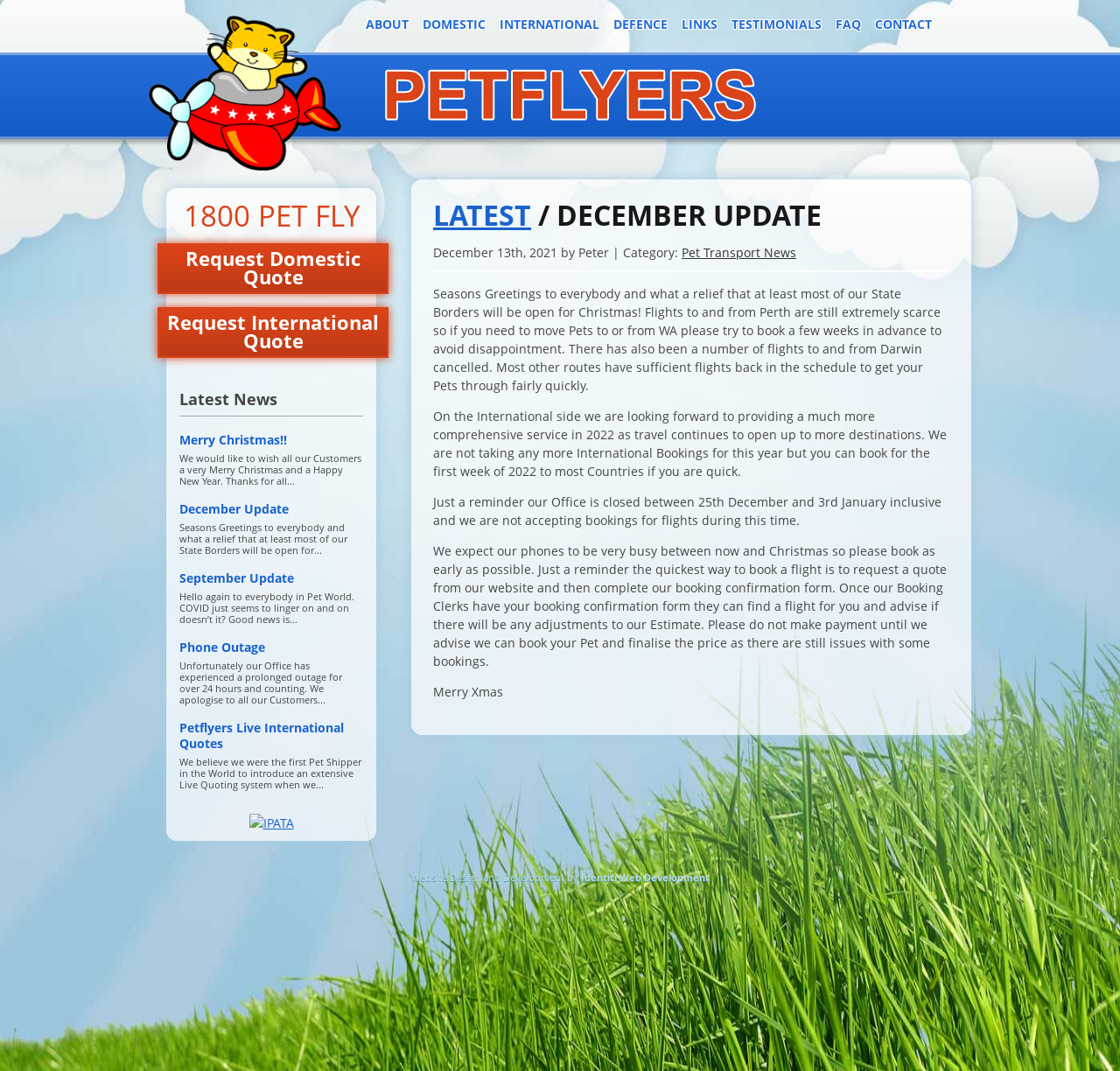What is the company name?
Please give a detailed and thorough answer to the question, covering all relevant points.

The company name is Petflyers, which can be found in the link 'Petflyers | Pet Transportation' at the top of the webpage, and also in the image 'Petflyers | Pet Transportation' next to it.